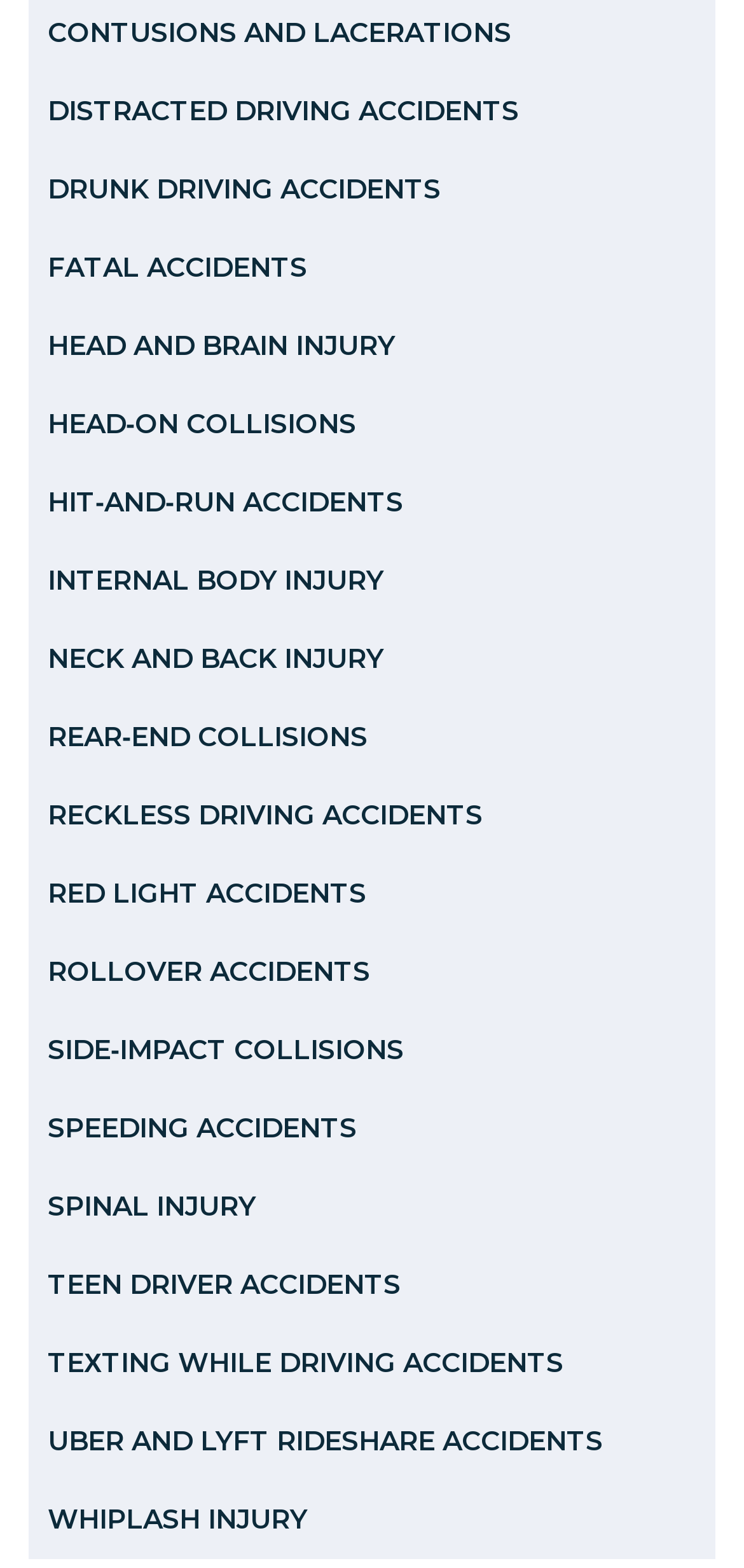Answer the question in a single word or phrase:
How many links are there on this webpage?

20